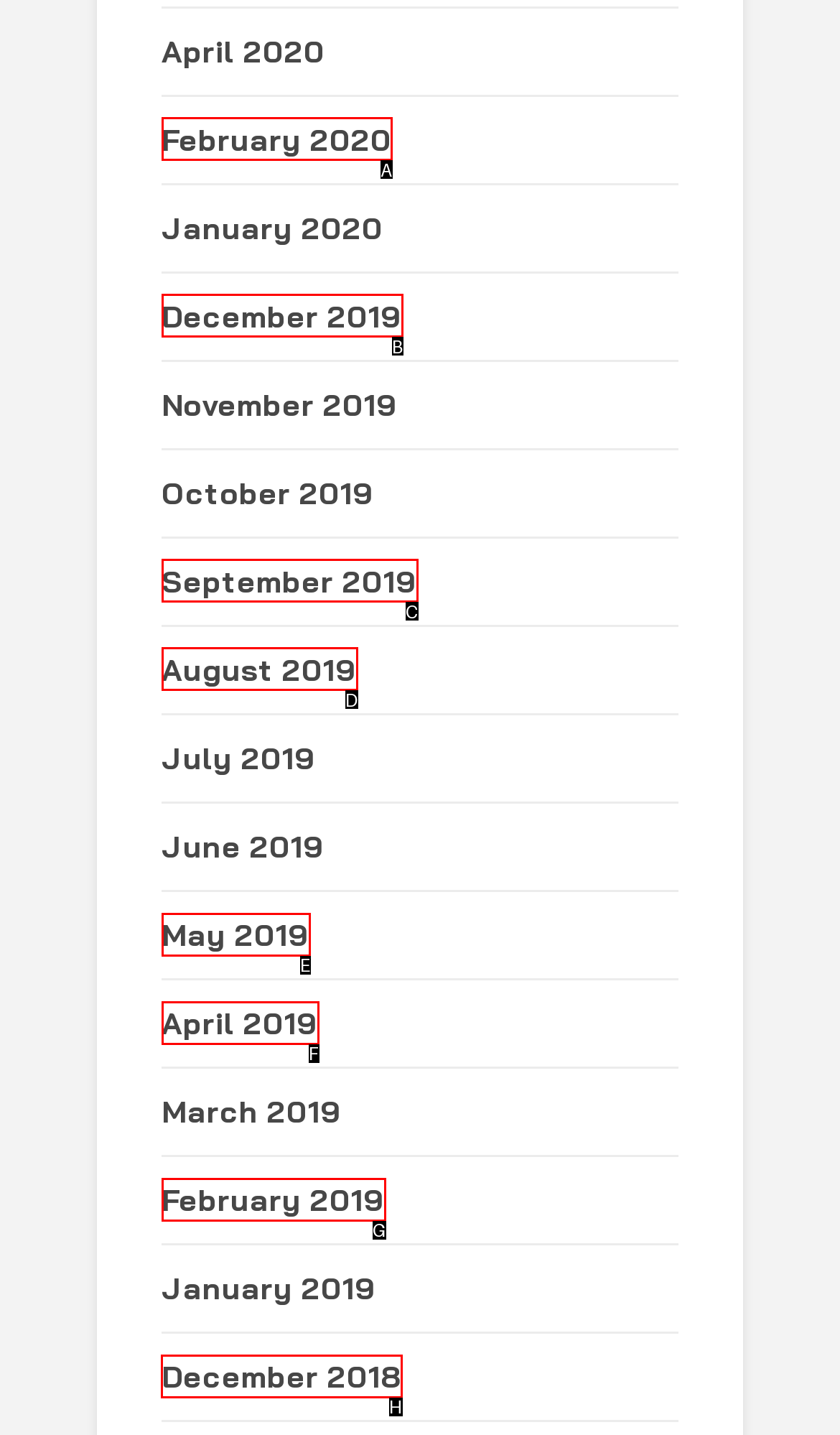Which option should I select to accomplish the task: leave a comment on the article? Respond with the corresponding letter from the given choices.

None